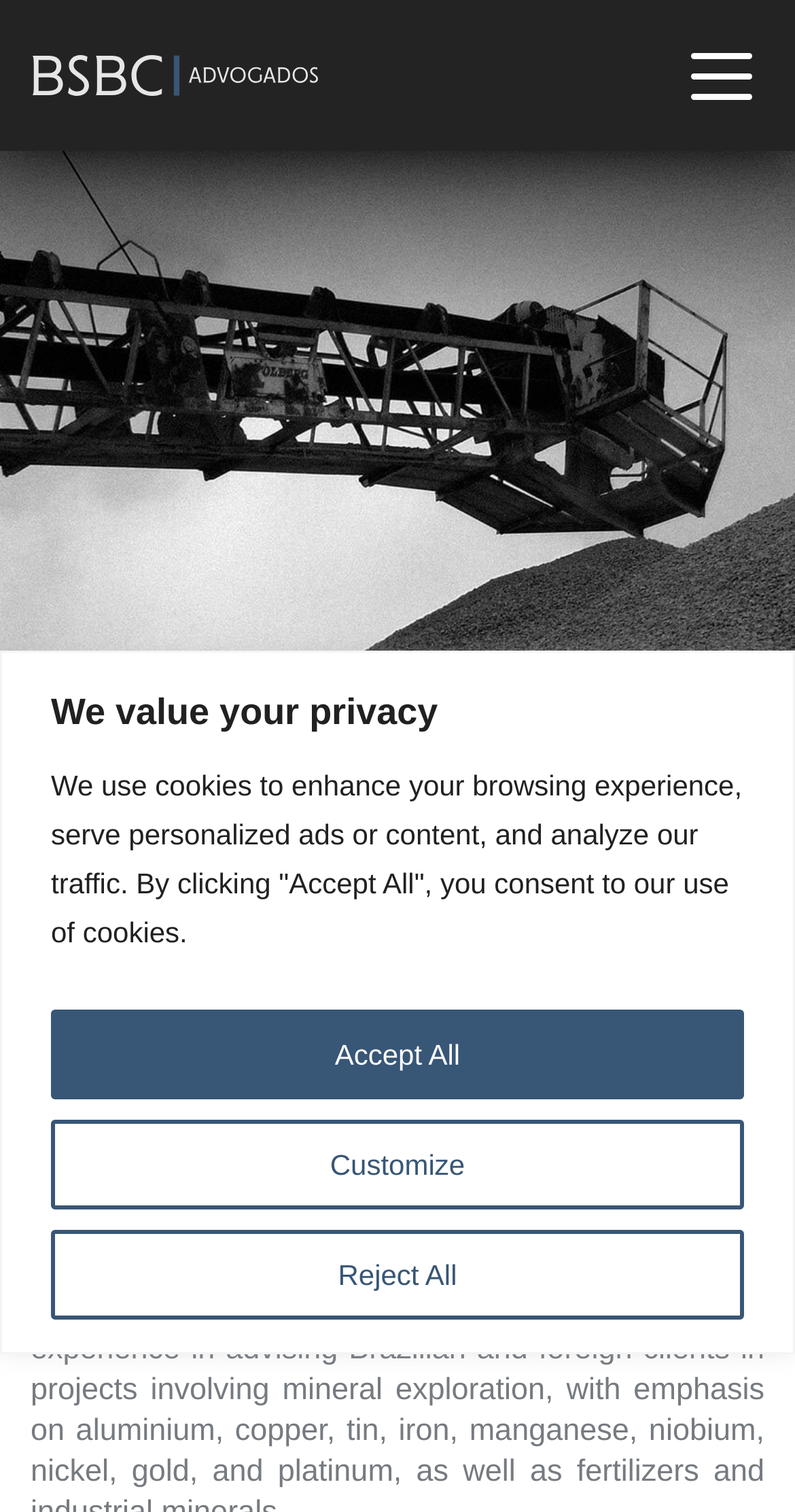Extract the bounding box coordinates for the UI element described as: "Reject All".

[0.064, 0.813, 0.936, 0.872]